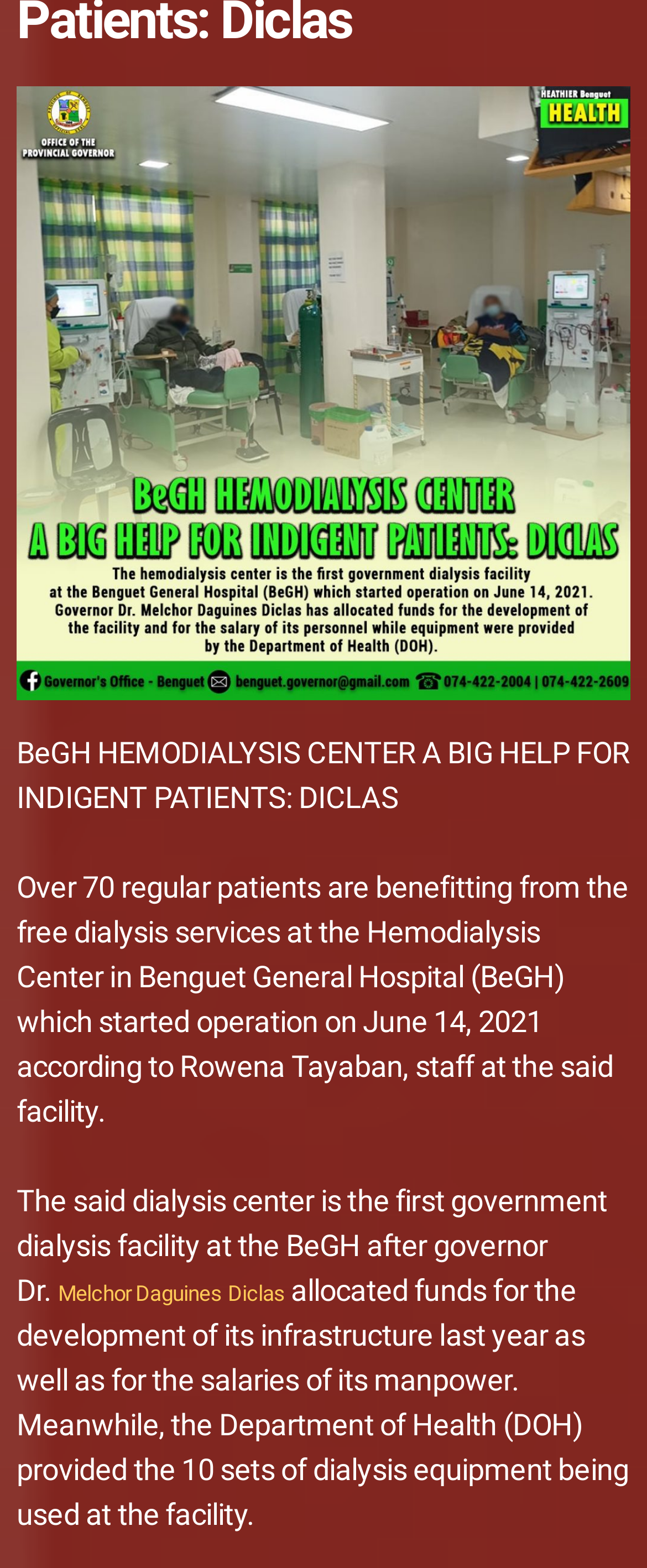Provide a short, one-word or phrase answer to the question below:
What is the name of the staff mentioned in the article?

Rowena Tayaban